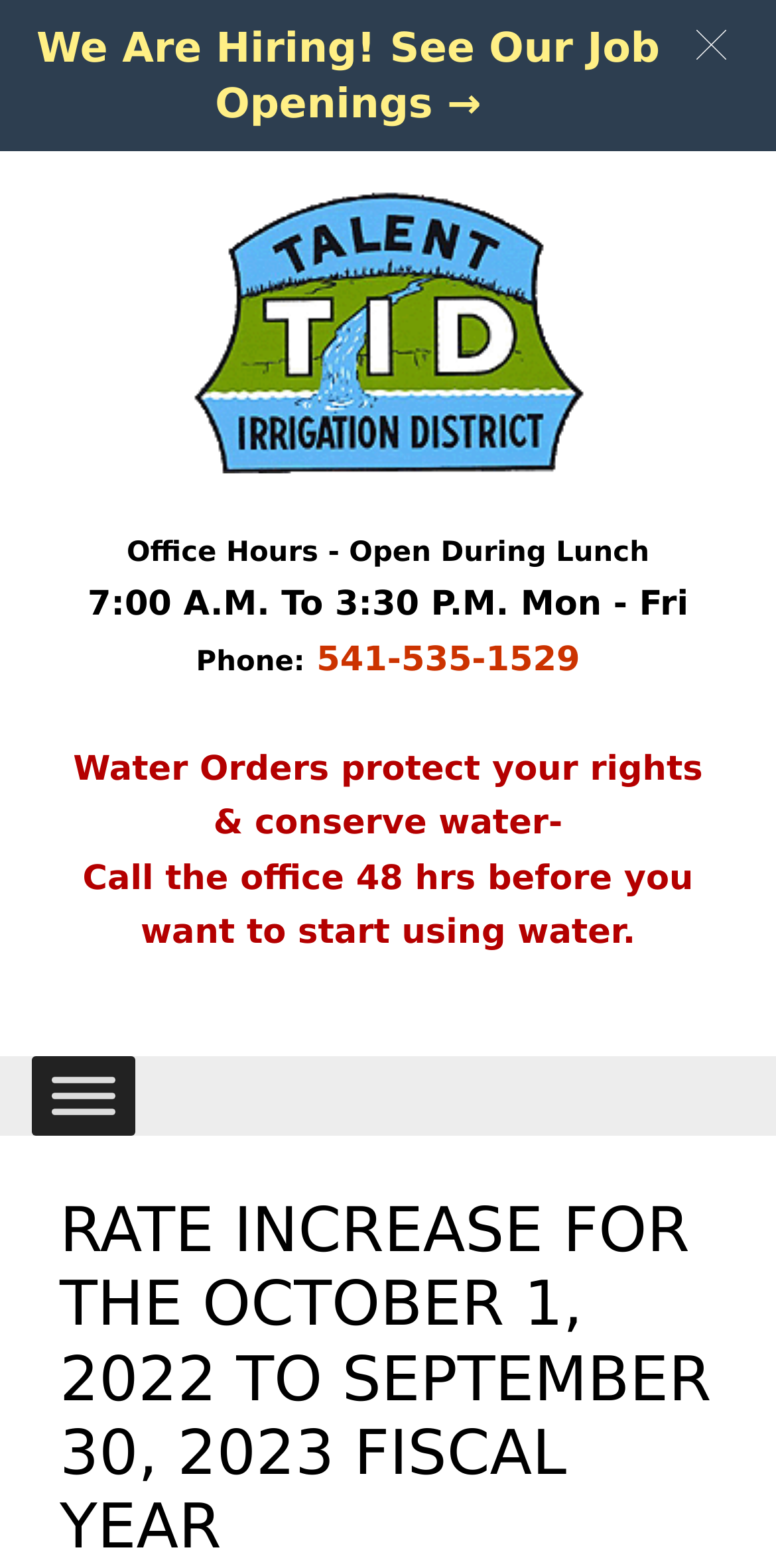What are the office hours?
Please provide an in-depth and detailed response to the question.

I found the office hours by examining the banner section of the webpage, where the office hours and contact information are listed. The hours are displayed as a static text element next to the 'Office Hours - Open During Lunch' label.